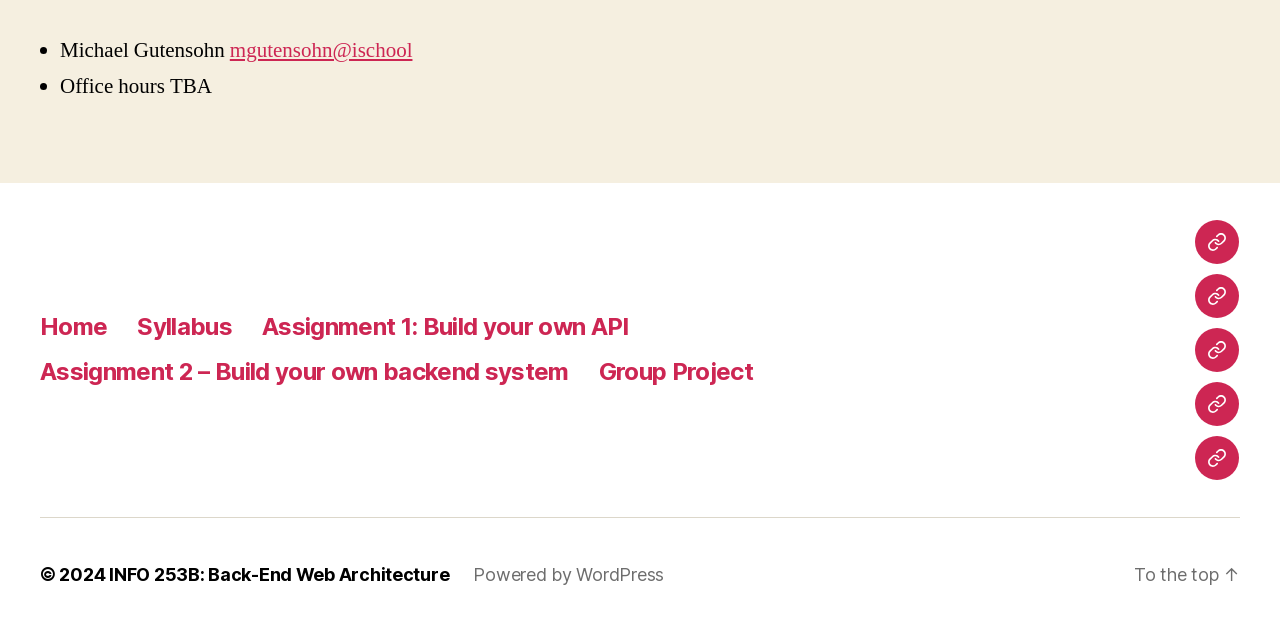What is the copyright year? Examine the screenshot and reply using just one word or a brief phrase.

2024